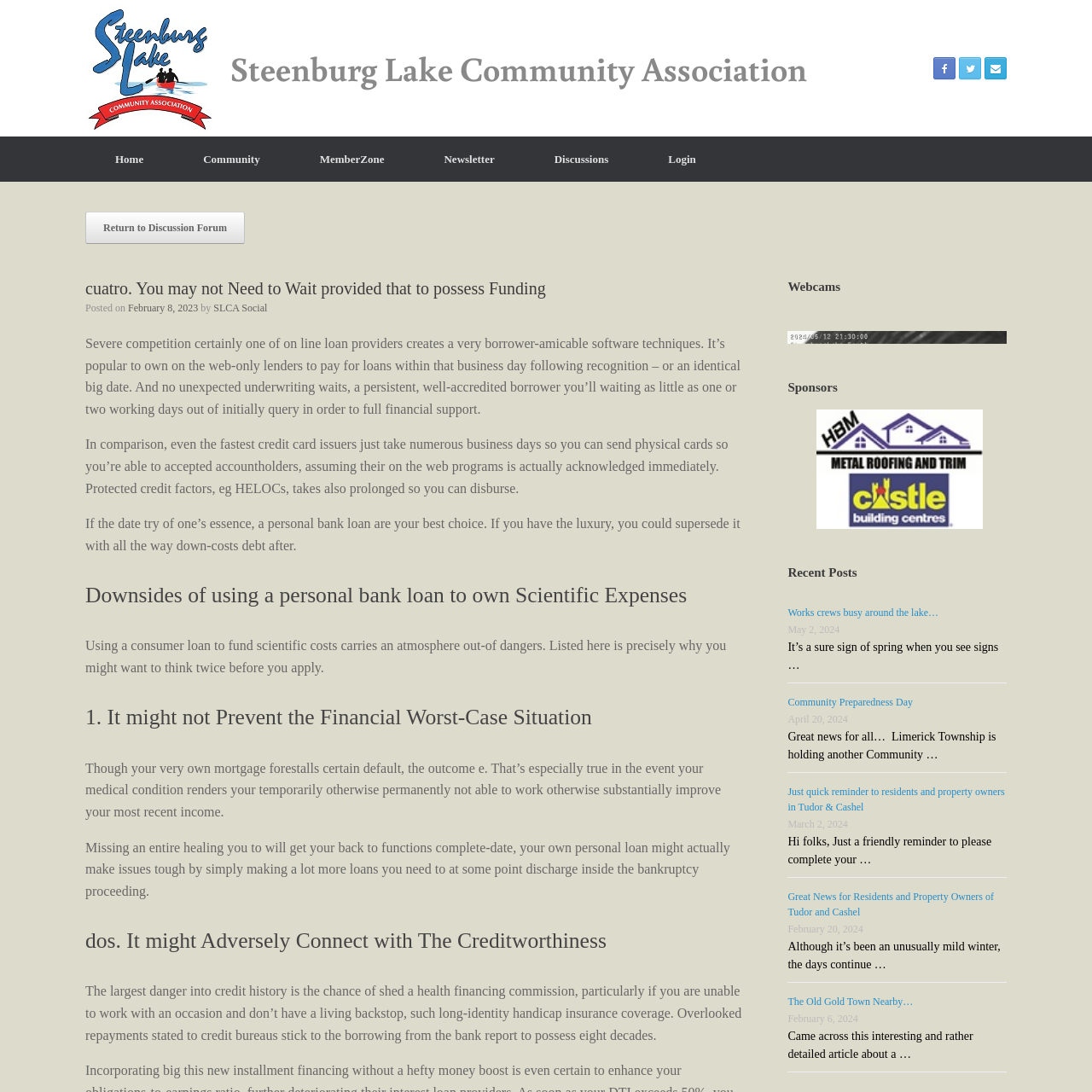Identify and extract the heading text of the webpage.

cuatro. You may not Need to Wait provided that to possess Funding